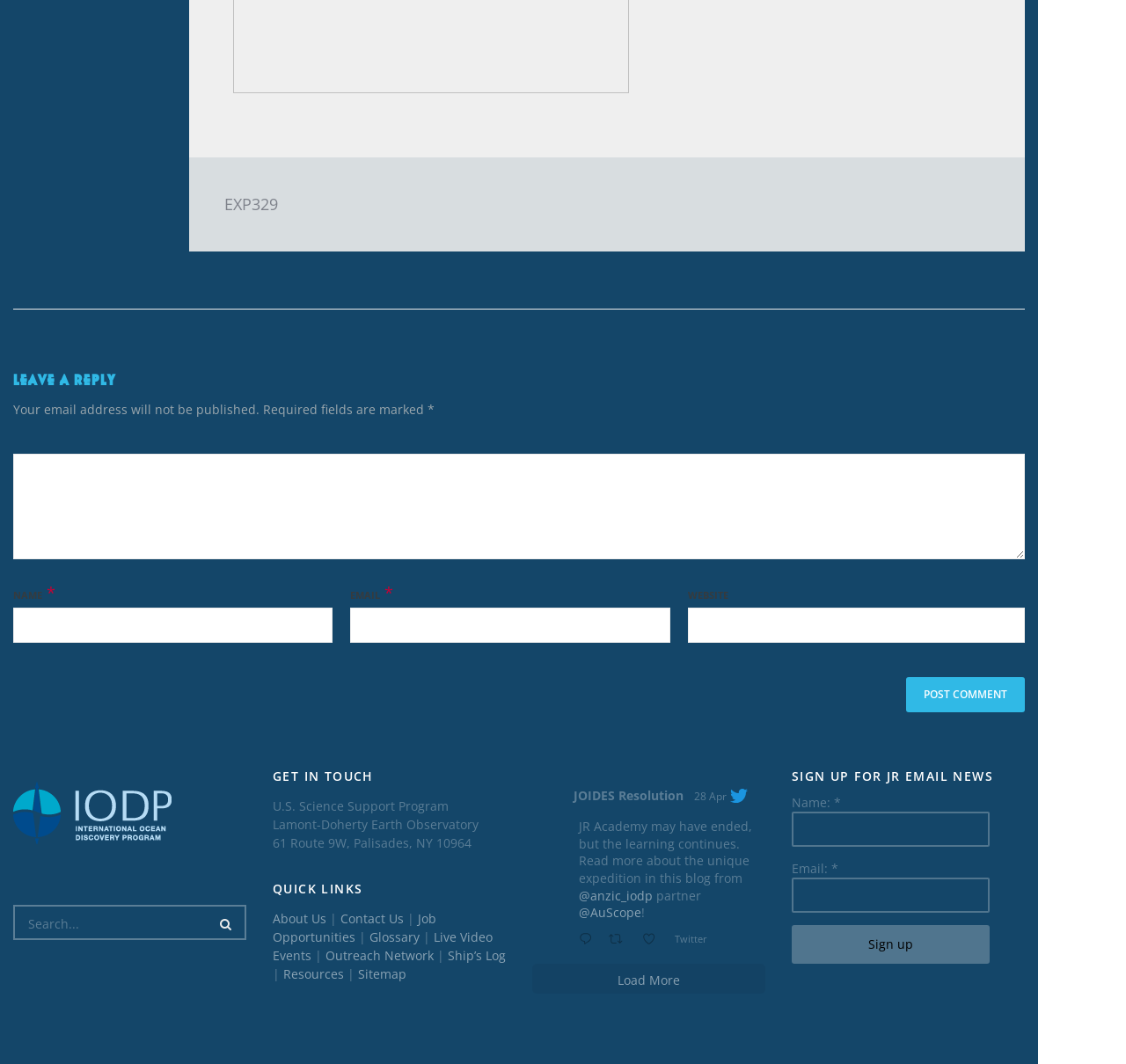Refer to the screenshot and give an in-depth answer to this question: What is the organization mentioned in the 'GET IN TOUCH' section?

In the 'GET IN TOUCH' section, there is a StaticText element containing the text 'Lamont-Doherty Earth Observatory', which suggests that this is the organization being referred to.